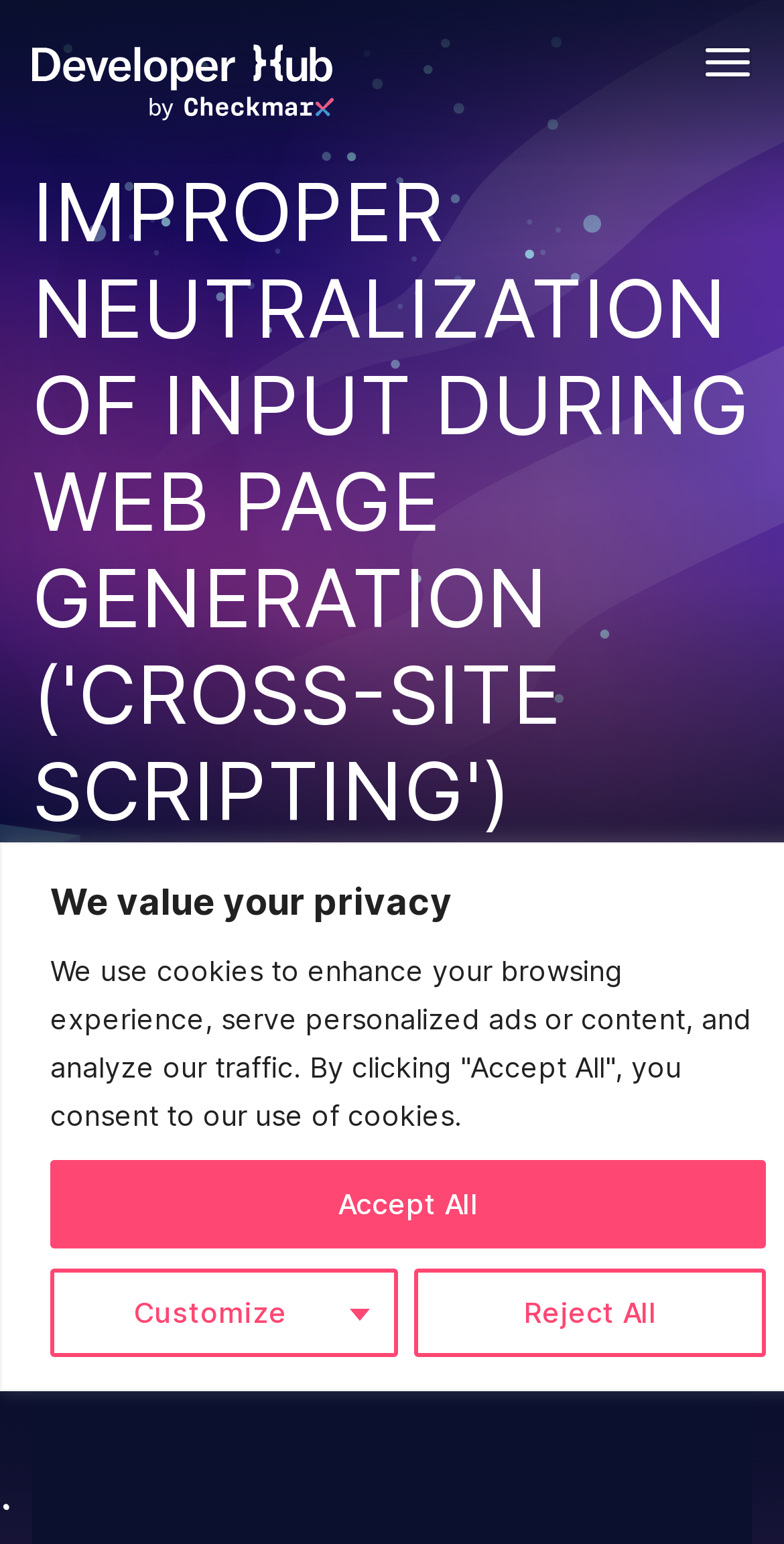Identify the bounding box coordinates for the UI element described as: "title="Goto website home page"".

[0.041, 0.021, 0.426, 0.086]